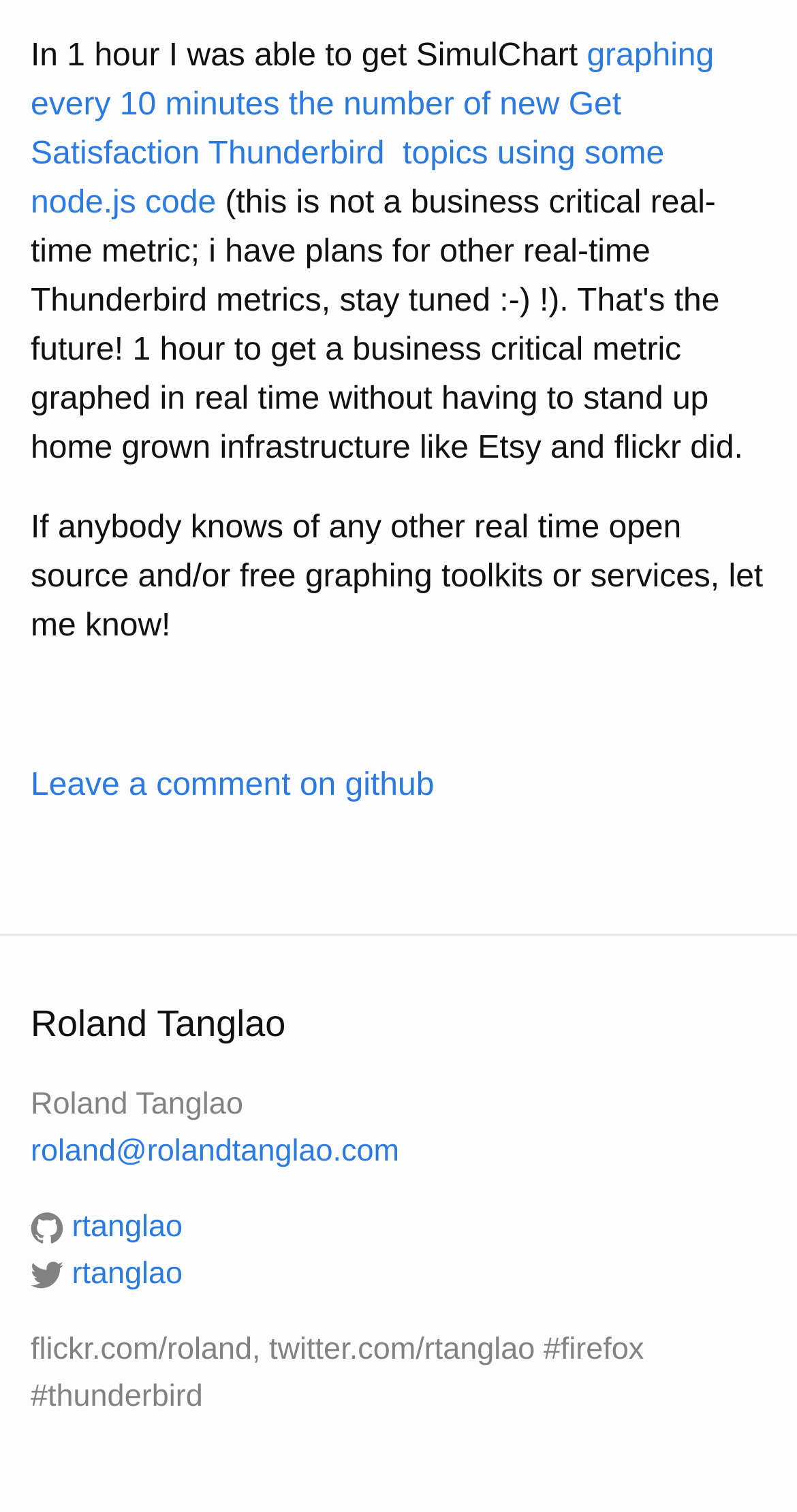Please answer the following question using a single word or phrase: 
What is the author's name?

Roland Tanglao